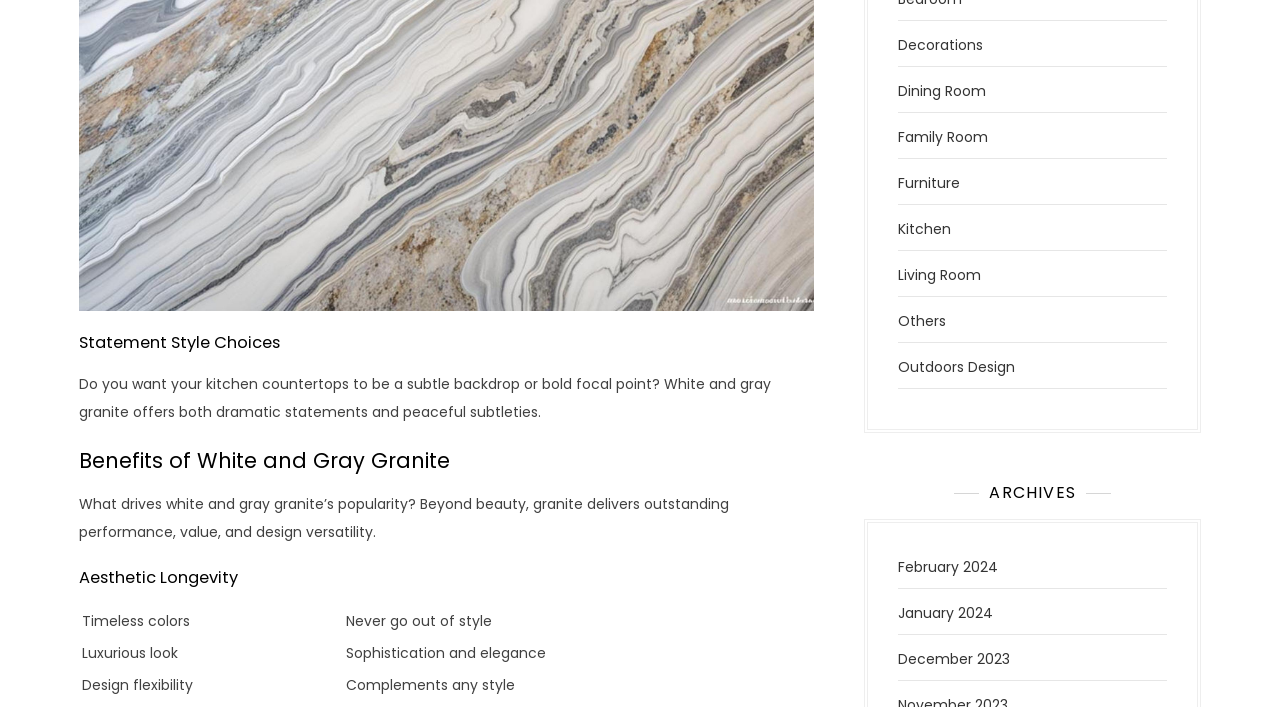Given the description "Family Room", determine the bounding box of the corresponding UI element.

[0.702, 0.179, 0.772, 0.207]